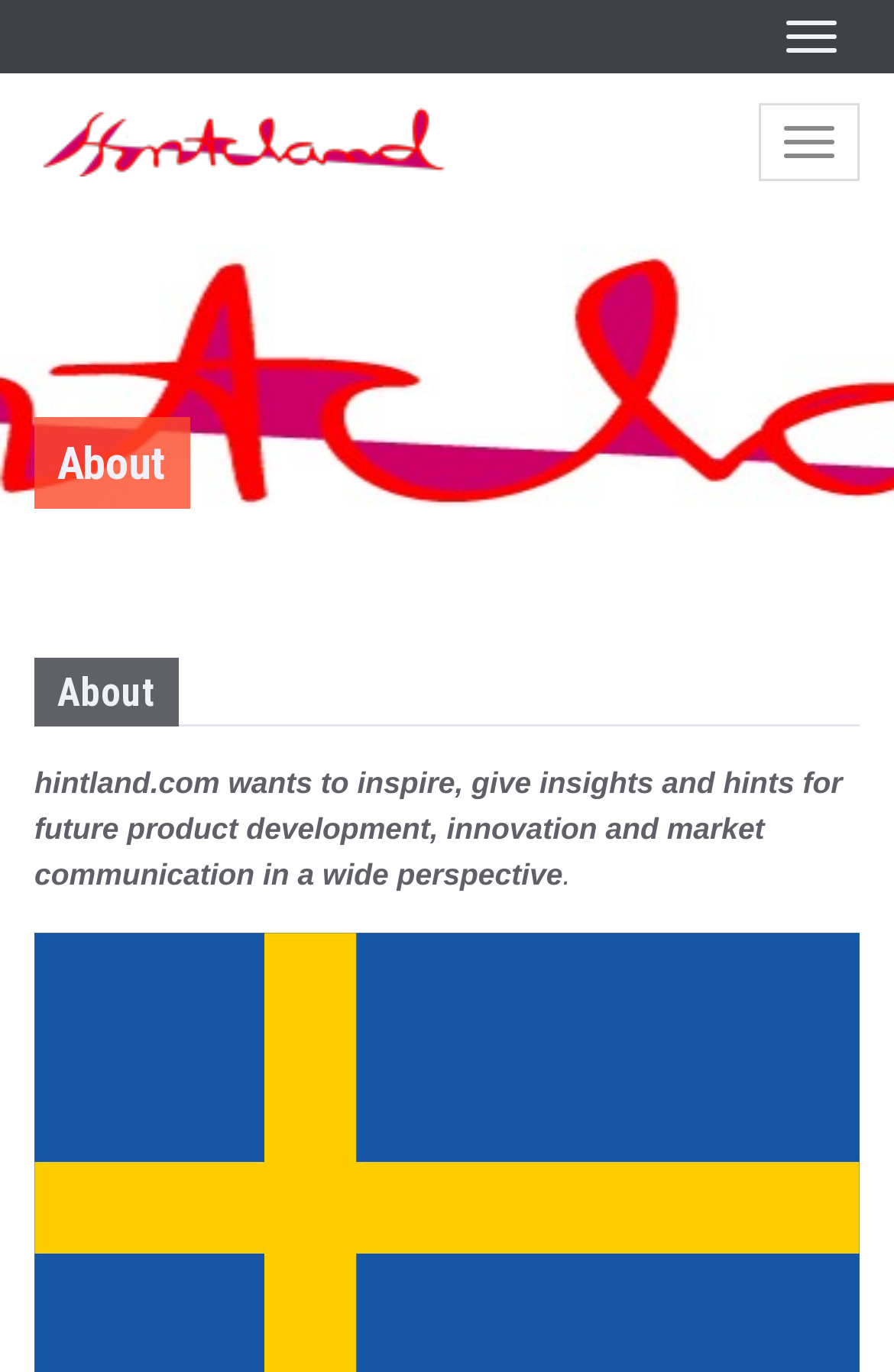What is the relationship between the 'hintland.com' link and the 'About' heading?
Using the visual information from the image, give a one-word or short-phrase answer.

They are on the same level